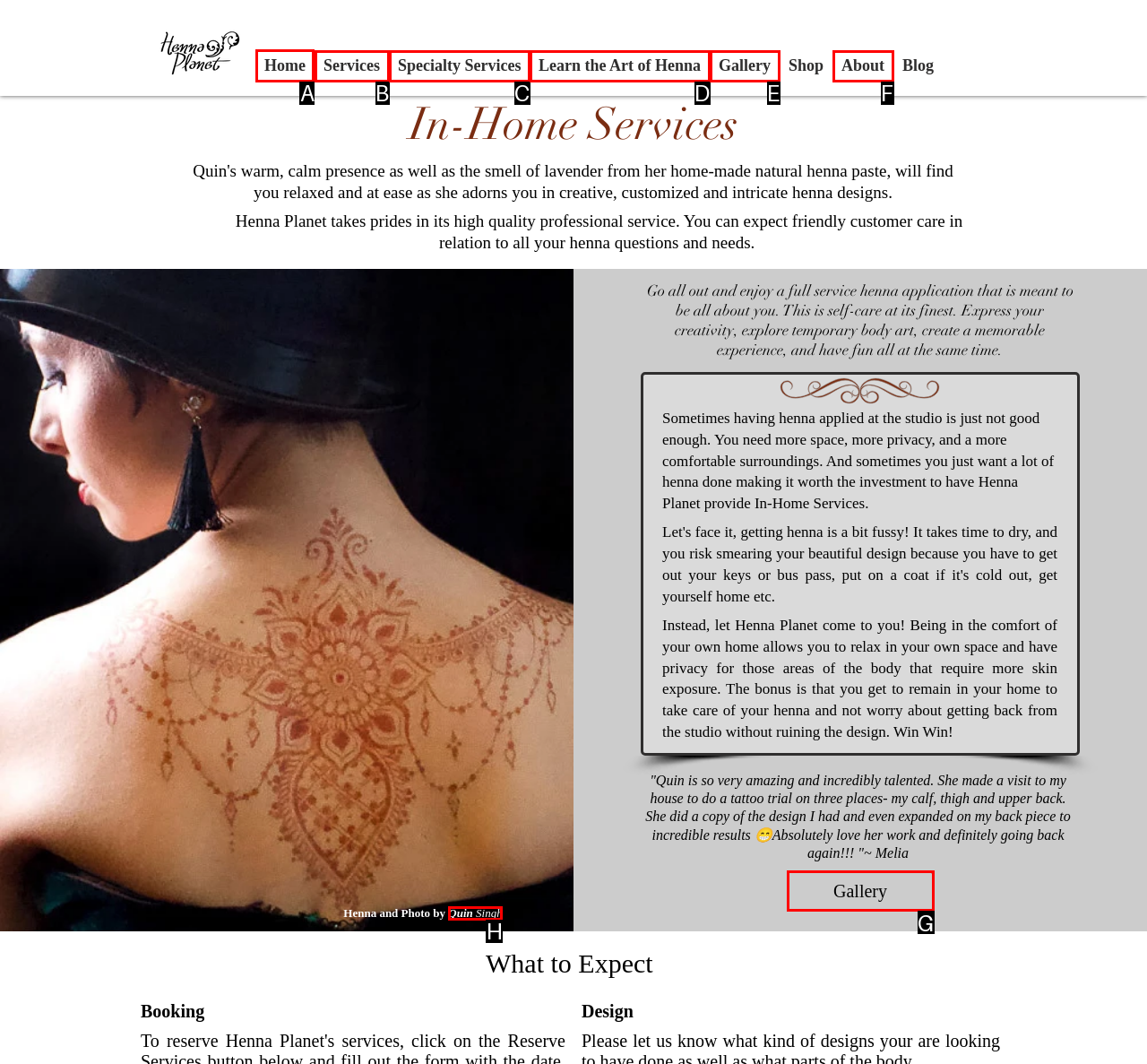Select the HTML element that needs to be clicked to carry out the task: Click the 'Engaging with healthcare professionals' link
Provide the letter of the correct option.

None